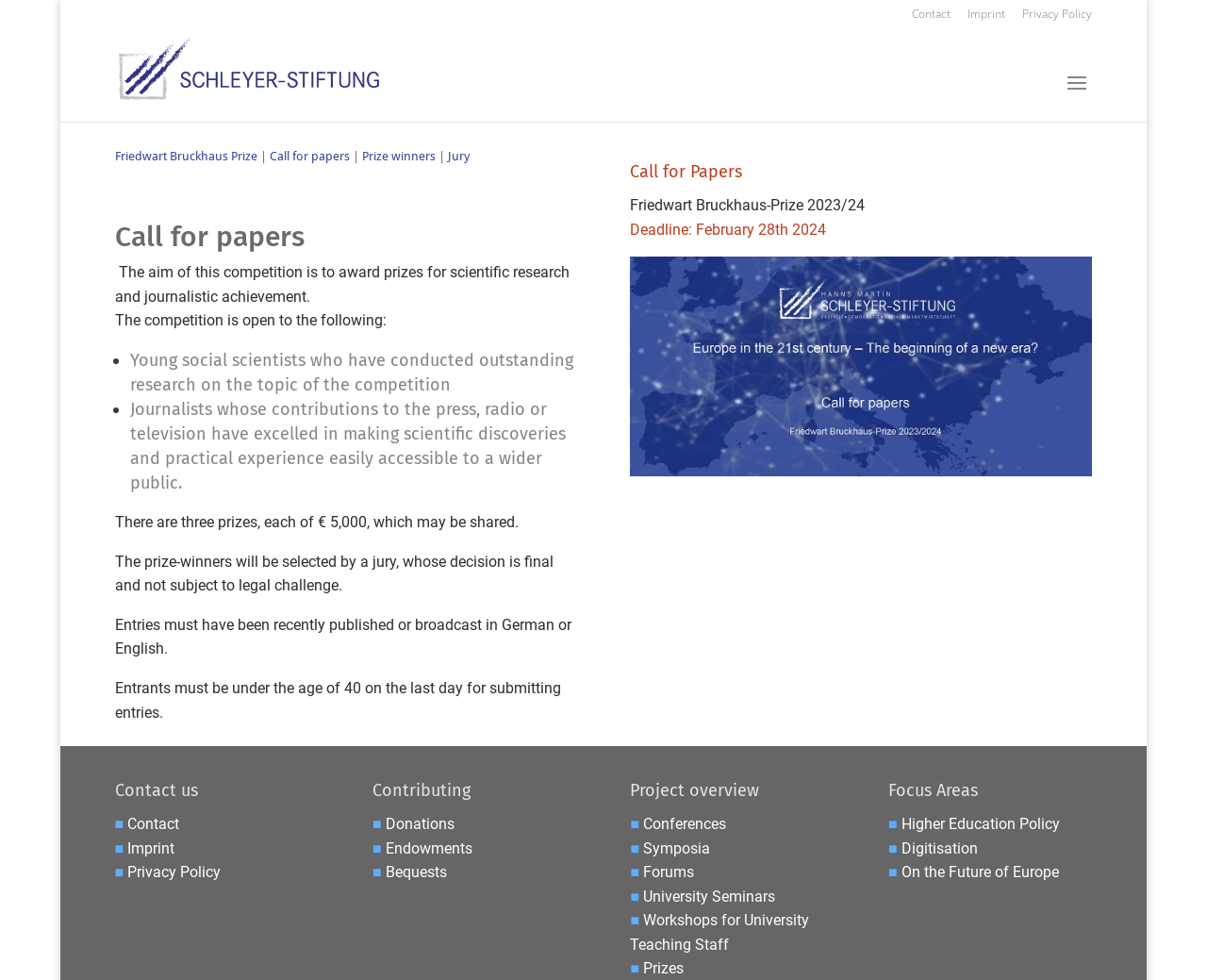Please locate the bounding box coordinates of the element that needs to be clicked to achieve the following instruction: "Get information about the Jury". The coordinates should be four float numbers between 0 and 1, i.e., [left, top, right, bottom].

[0.371, 0.152, 0.389, 0.167]